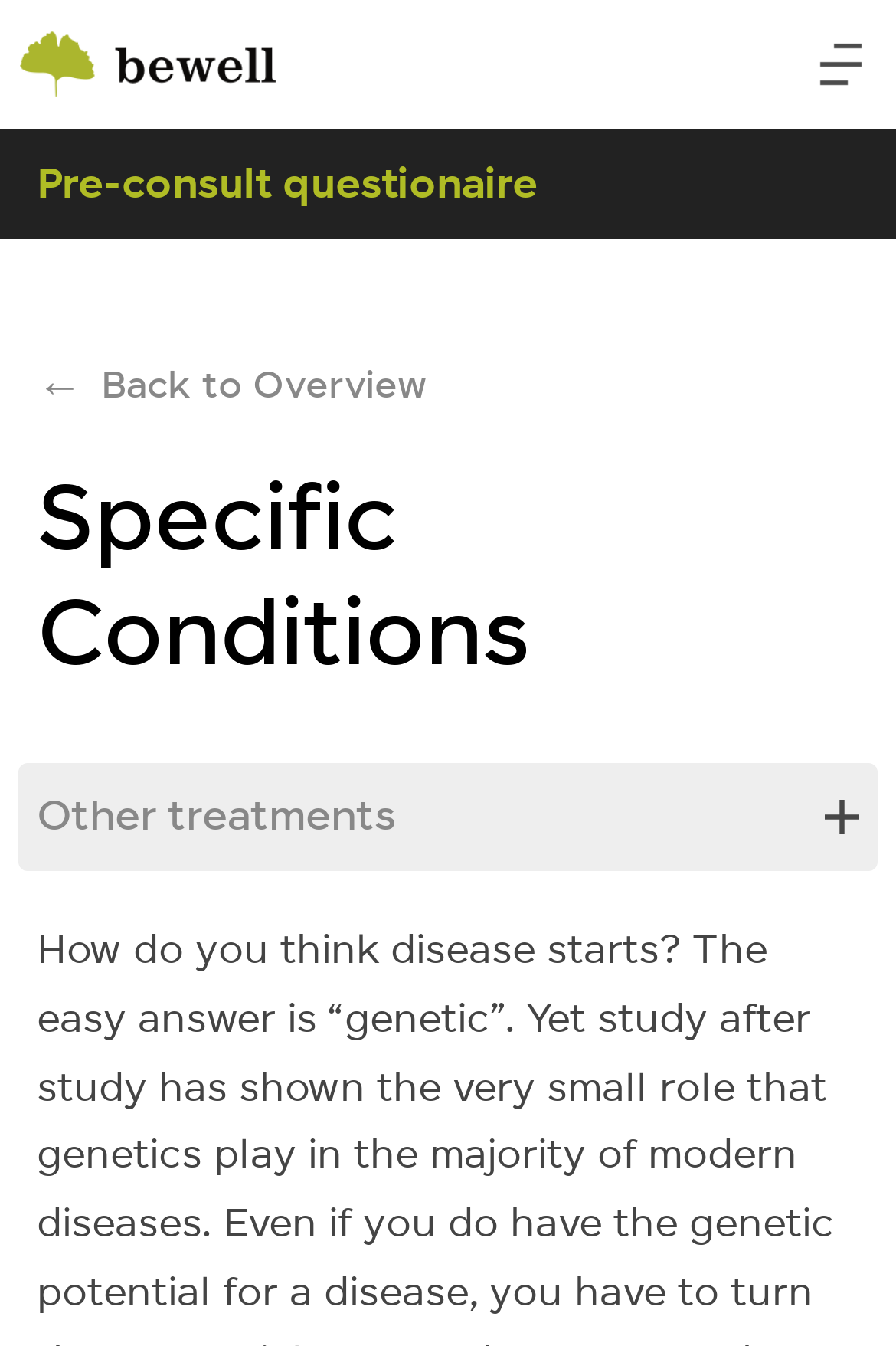For the given element description Back to Overview, determine the bounding box coordinates of the UI element. The coordinates should follow the format (top-left x, top-left y, bottom-right x, bottom-right y) and be within the range of 0 to 1.

[0.041, 0.26, 0.477, 0.314]